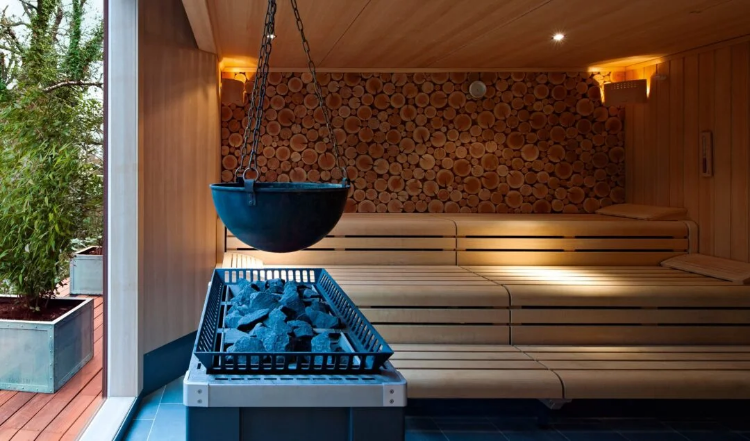Thoroughly describe what you see in the image.

The image showcases a serene and modern sauna interior, featuring a harmonious blend of natural elements and contemporary design. The walls are adorned with neatly stacked wooden logs, creating a warm, inviting atmosphere. In the foreground, a cast-iron bowl hangs suspended above a thoughtfully arranged pile of stones, which likely serve as the heat source for this relaxing space. Smooth wooden benches line the walls, providing comfortable seating for those seeking peace and rejuvenation. Large windows offer glimpses of greenery outside, enhancing the connection to nature and amplifying the tranquil ambiance. This sauna exemplifies the ultimate retreat for relaxation and wellness, consistent with the focus of the article on the health benefits of saunas.